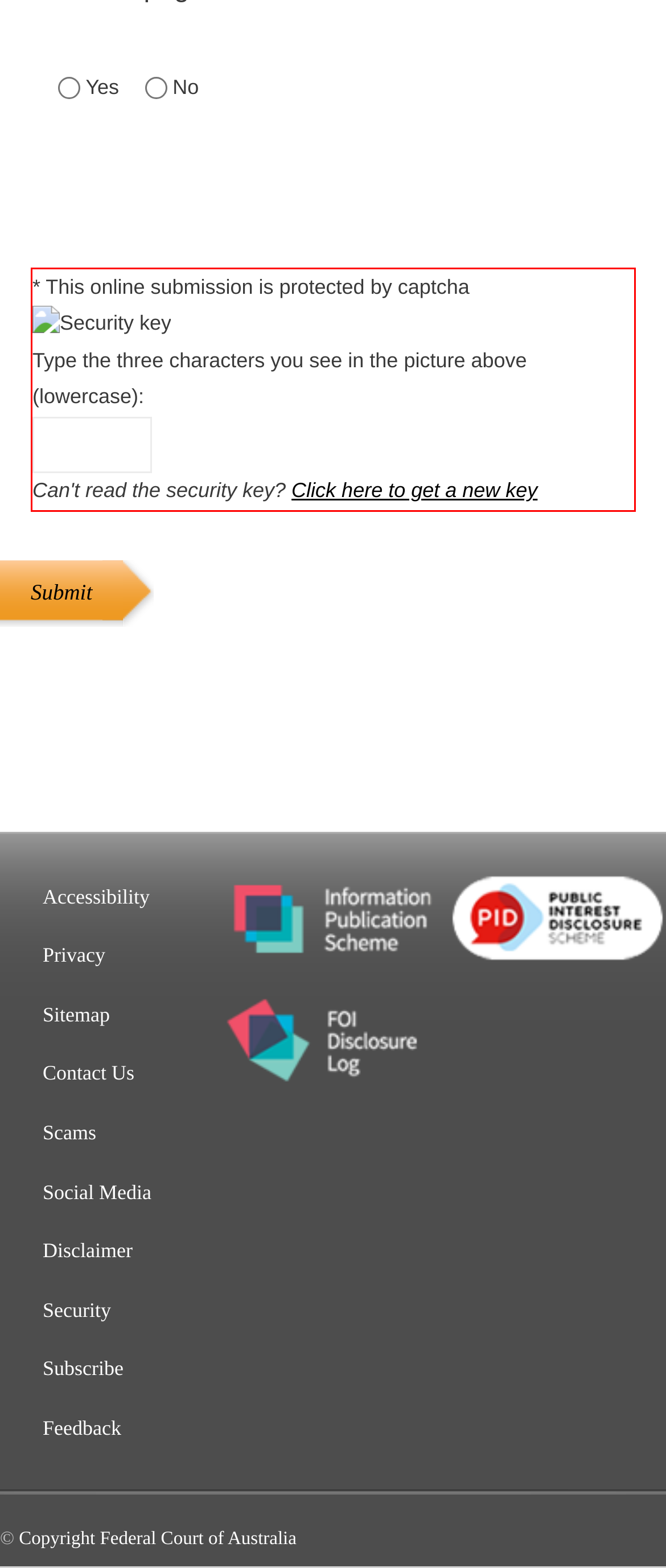Locate the red bounding box in the provided webpage screenshot and use OCR to determine the text content inside it.

* This online submission is protected by captcha Type the three characters you see in the picture above (lowercase): Can't read the security key? Click here to get a new key